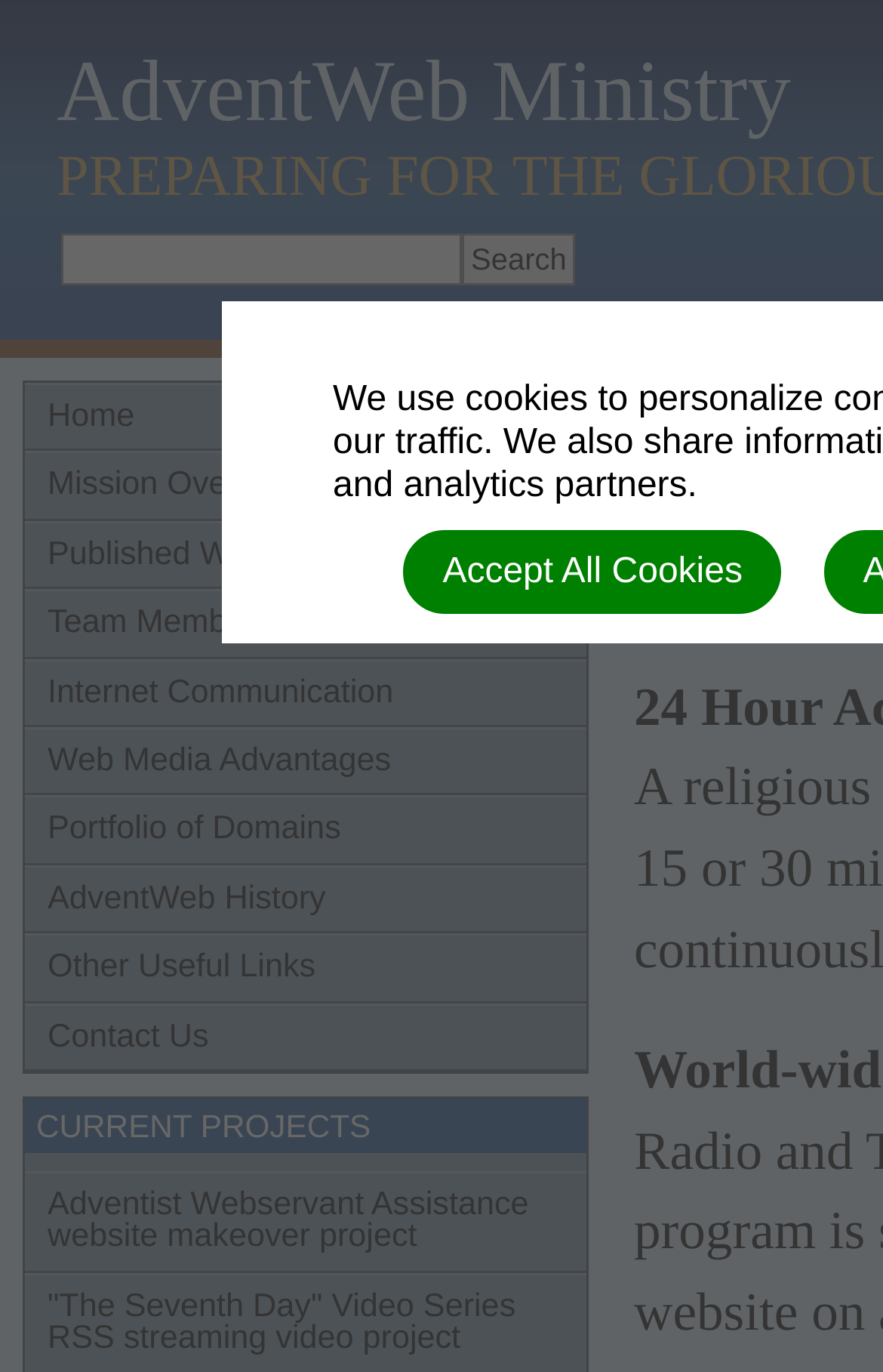What is the title of the section below the main navigation menu?
Can you offer a detailed and complete answer to this question?

The section below the main navigation menu has a heading labeled 'CURRENT PROJECTS', indicating that it contains information about the website's current projects.